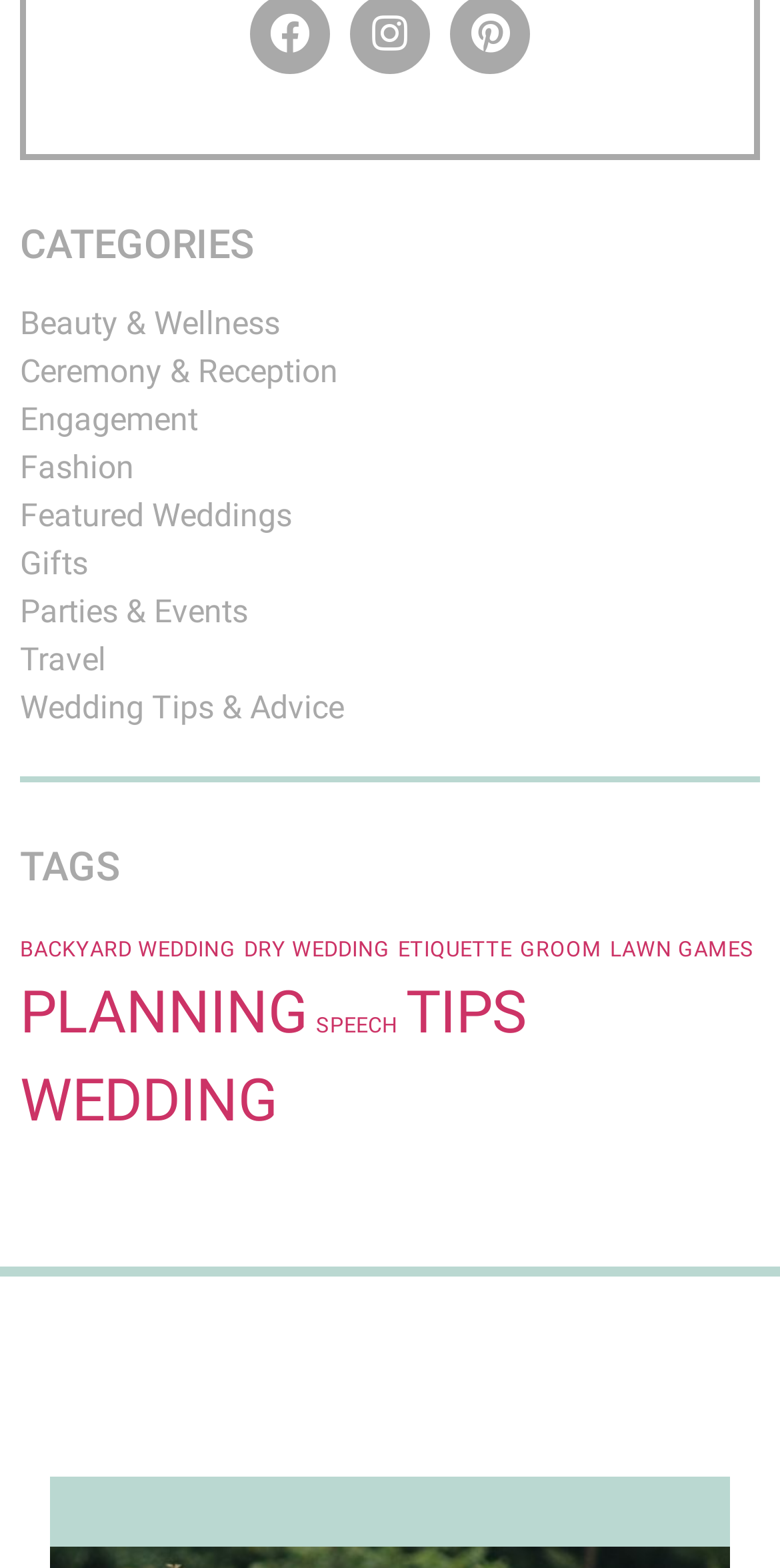Locate the bounding box coordinates of the element you need to click to accomplish the task described by this instruction: "Subscribe to the newsletter".

None